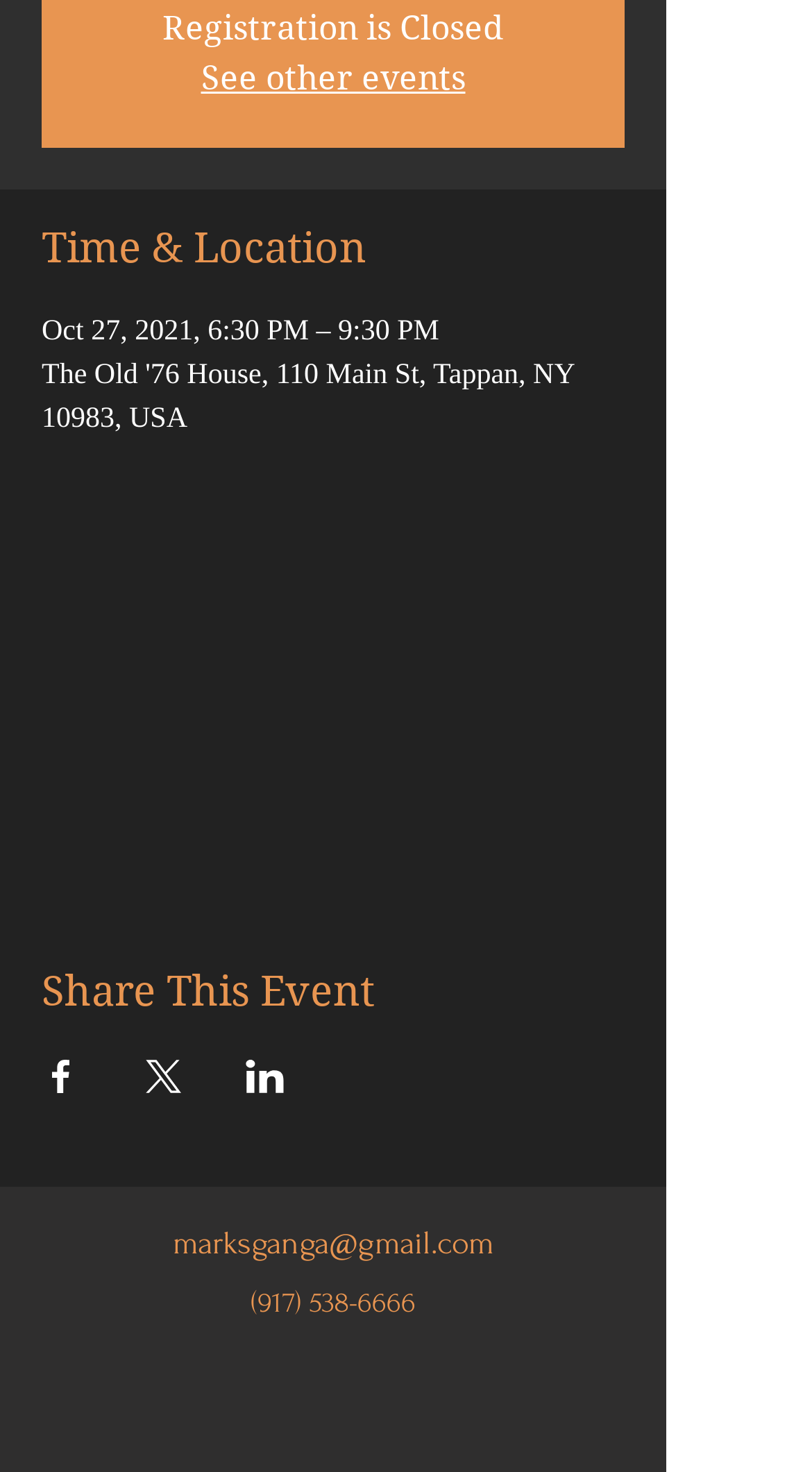Calculate the bounding box coordinates for the UI element based on the following description: "(917) 538-6666". Ensure the coordinates are four float numbers between 0 and 1, i.e., [left, top, right, bottom].

[0.309, 0.874, 0.512, 0.895]